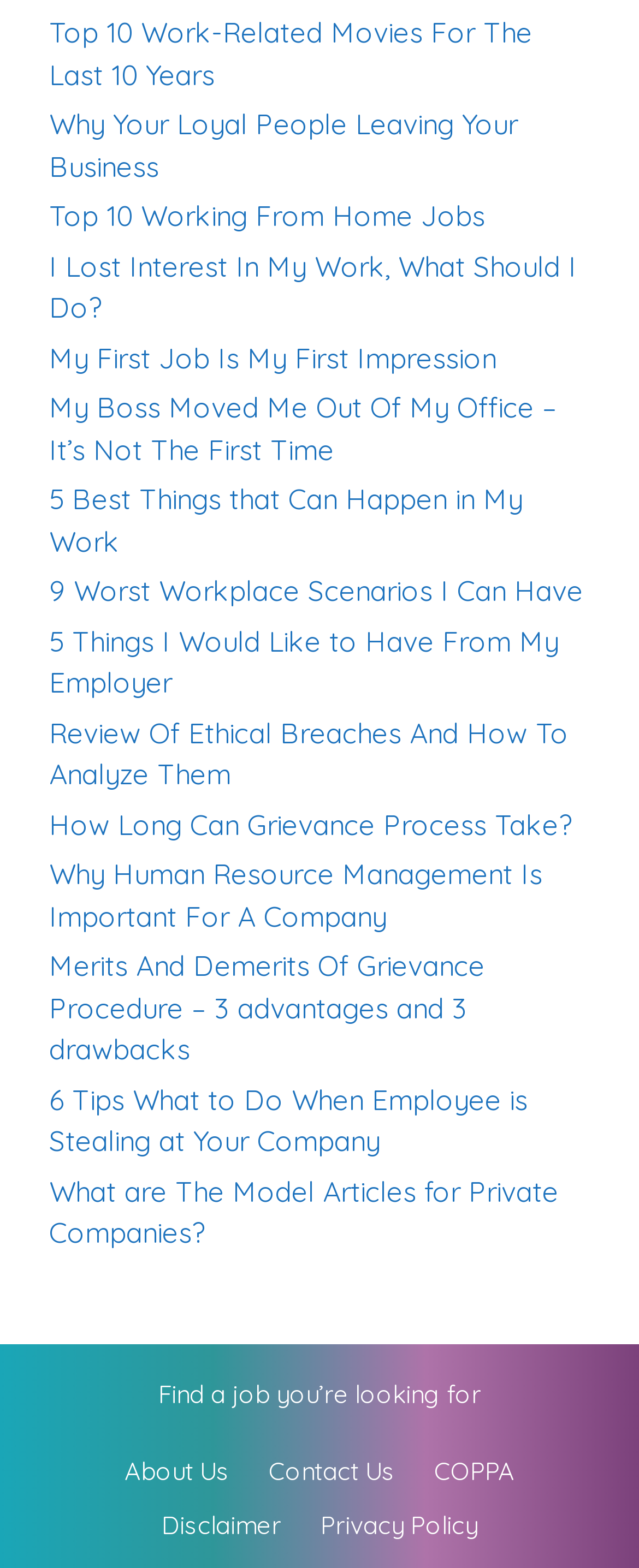What is the text above the links in the complementary section?
Can you provide a detailed and comprehensive answer to the question?

In the complementary section at the bottom of the webpage, there is a StaticText element with the text 'Find a job you’re looking for', which is located above the links to 'About Us', 'Contact Us', and other pages.